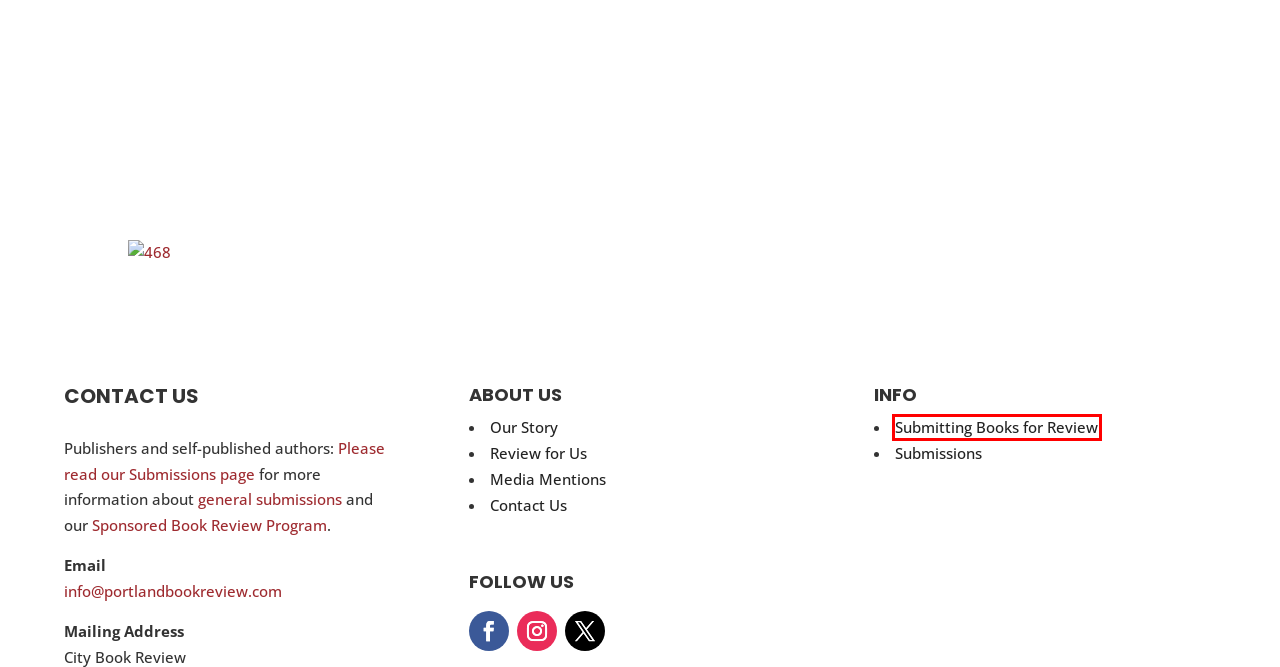You are looking at a screenshot of a webpage with a red bounding box around an element. Determine the best matching webpage description for the new webpage resulting from clicking the element in the red bounding box. Here are the descriptions:
A. Art, Design & Photography | Portland Book Review
B. Contact Us | Portland Book Review
C. Our Story | Portland Book Review
D. Site Owner | Portland Book Review
E. Submitting Books for Review | Portland Book Review
F. Portland Book Review | Portland's Book Review Headquarters
G. Author Marketing Services - City Book Review
H. Submission Guidelines - City Book Review

E